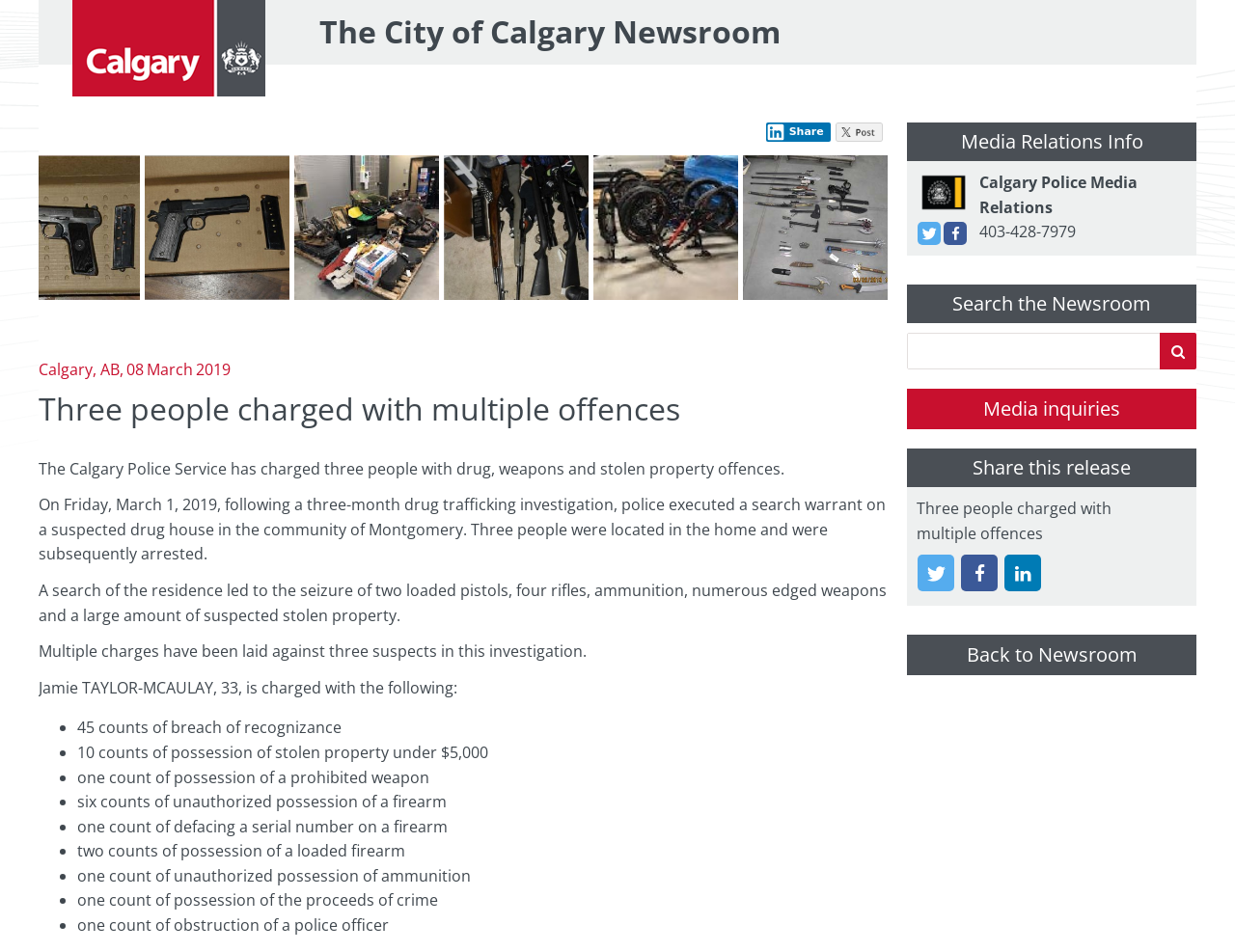Determine the bounding box coordinates of the clickable region to execute the instruction: "Click the 'Share' button". The coordinates should be four float numbers between 0 and 1, denoted as [left, top, right, bottom].

[0.62, 0.129, 0.672, 0.149]